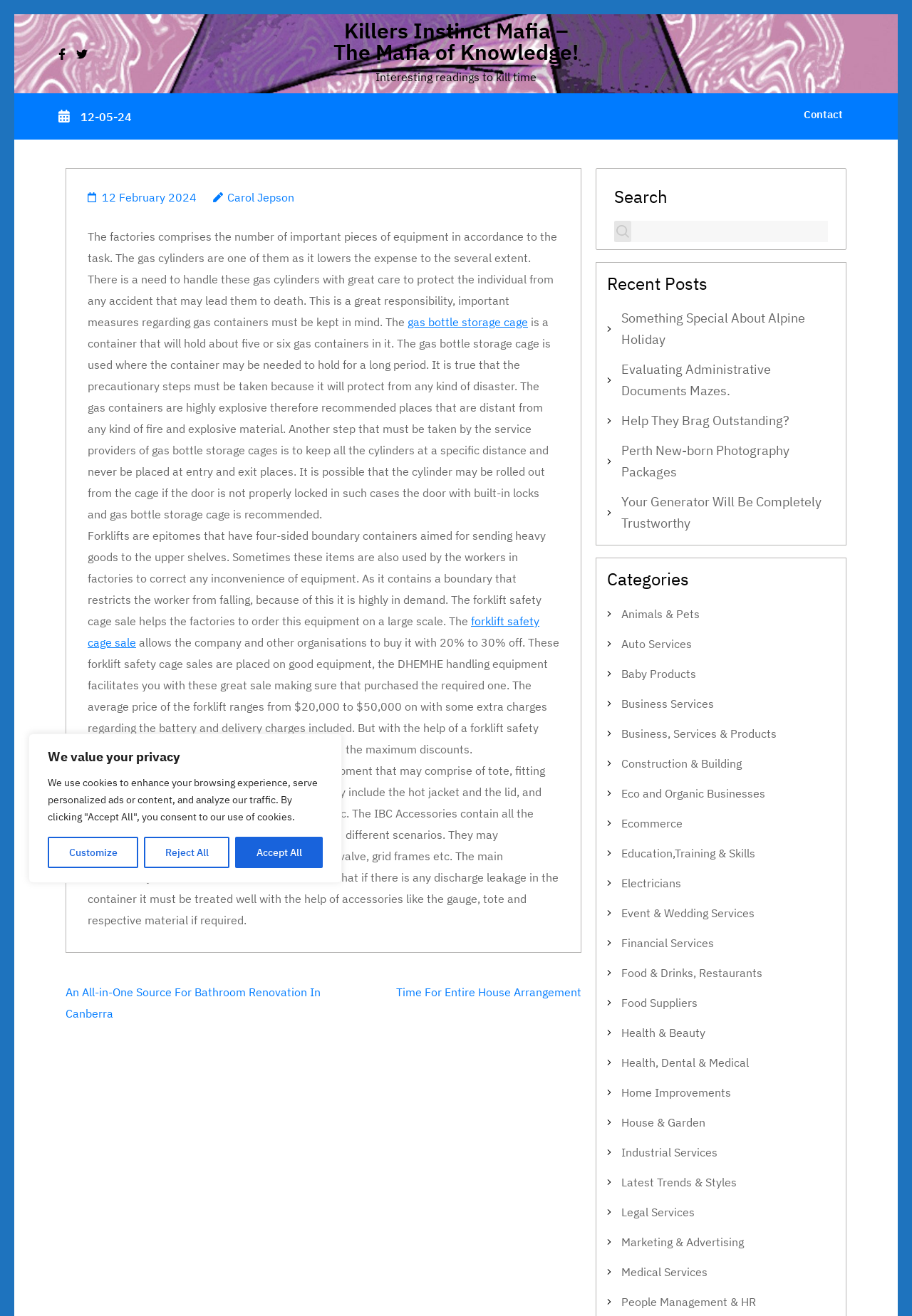What is the price range of forklifts?
Using the image, respond with a single word or phrase.

$20,000 to $50,000